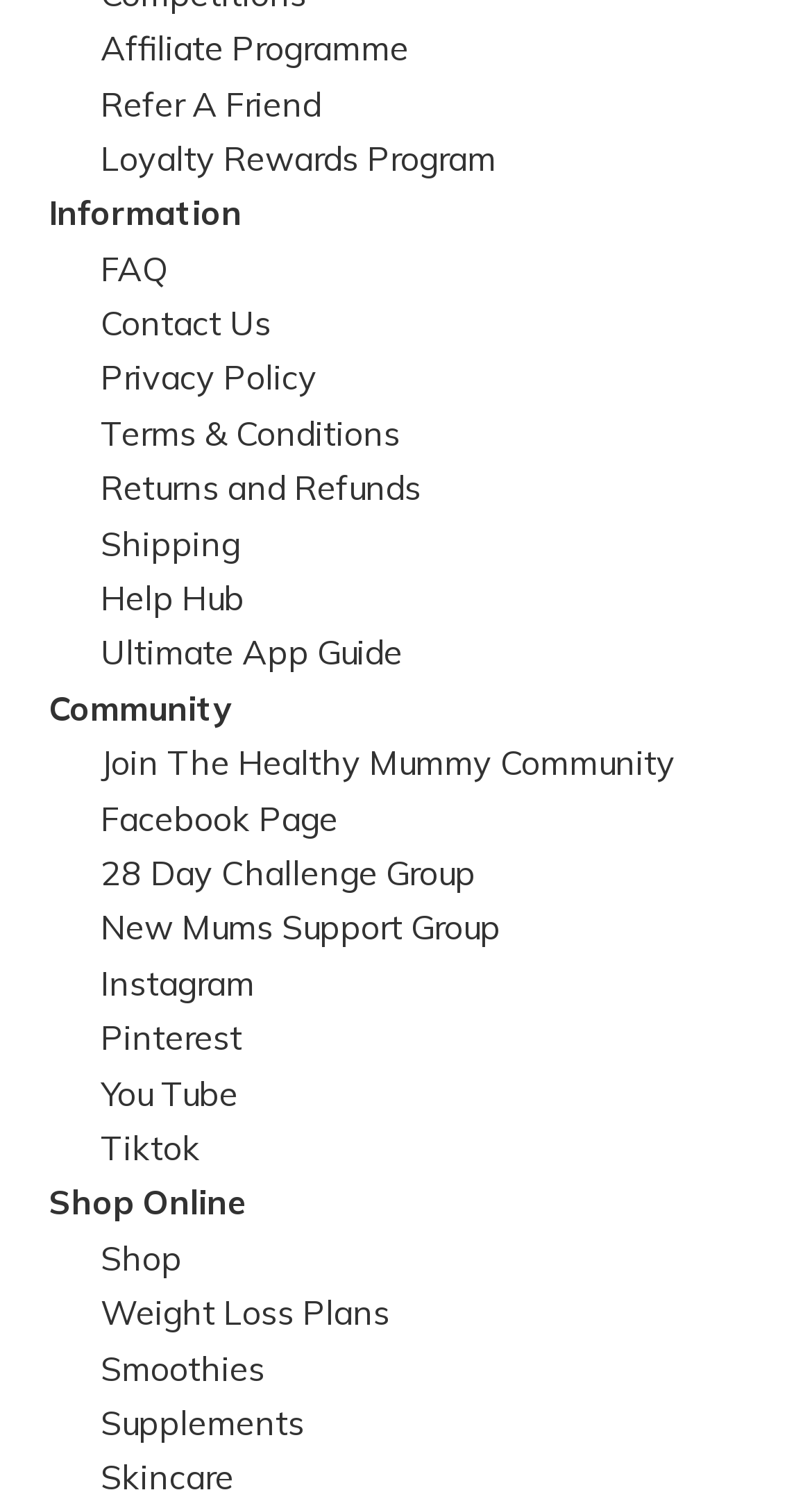Identify the bounding box for the given UI element using the description provided. Coordinates should be in the format (top-left x, top-left y, bottom-right x, bottom-right y) and must be between 0 and 1. Here is the description: Join The Healthy Mummy Community

[0.124, 0.498, 0.832, 0.526]